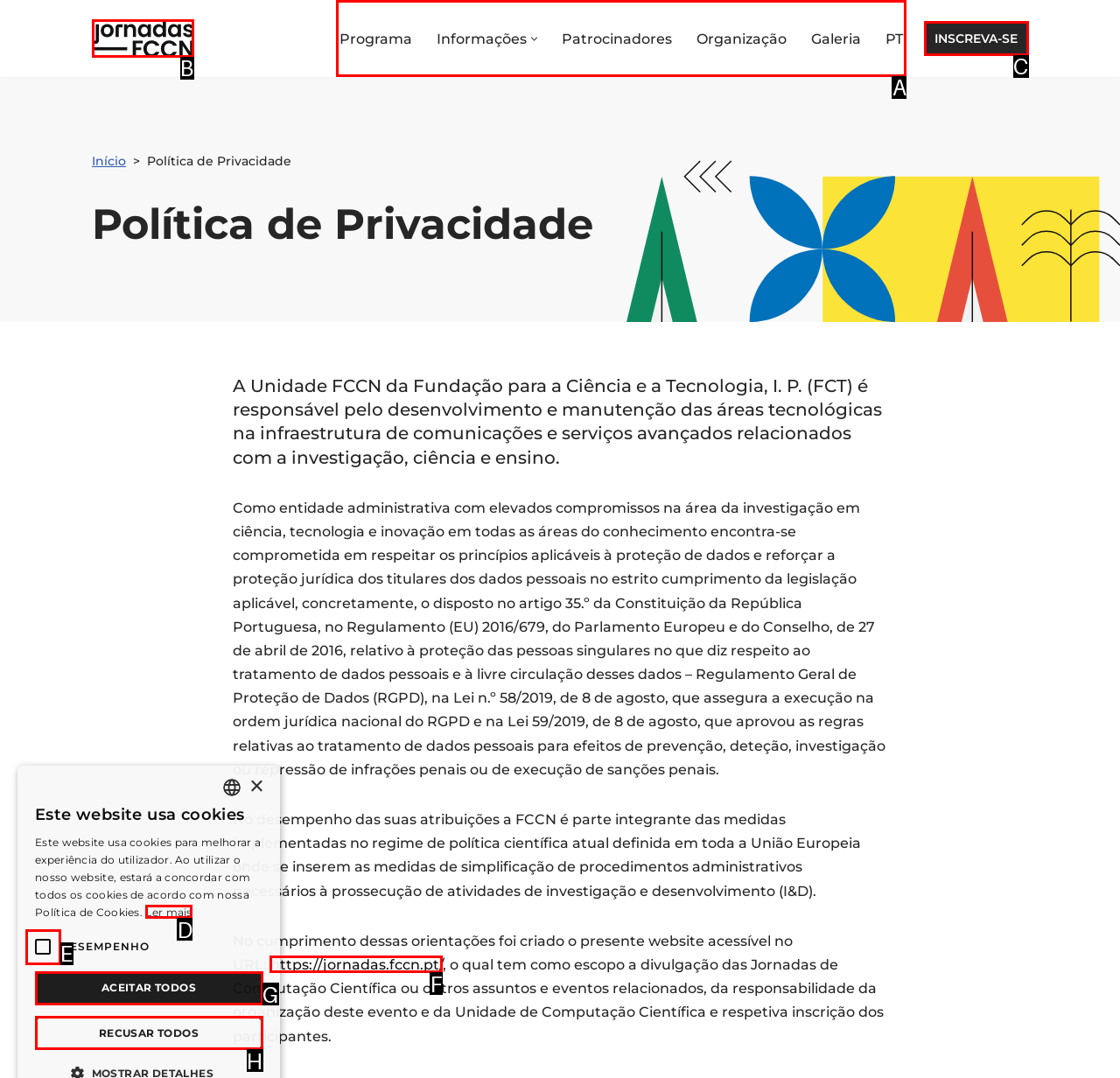Tell me which UI element to click to fulfill the given task: Open the 'Menu principal'. Respond with the letter of the correct option directly.

A